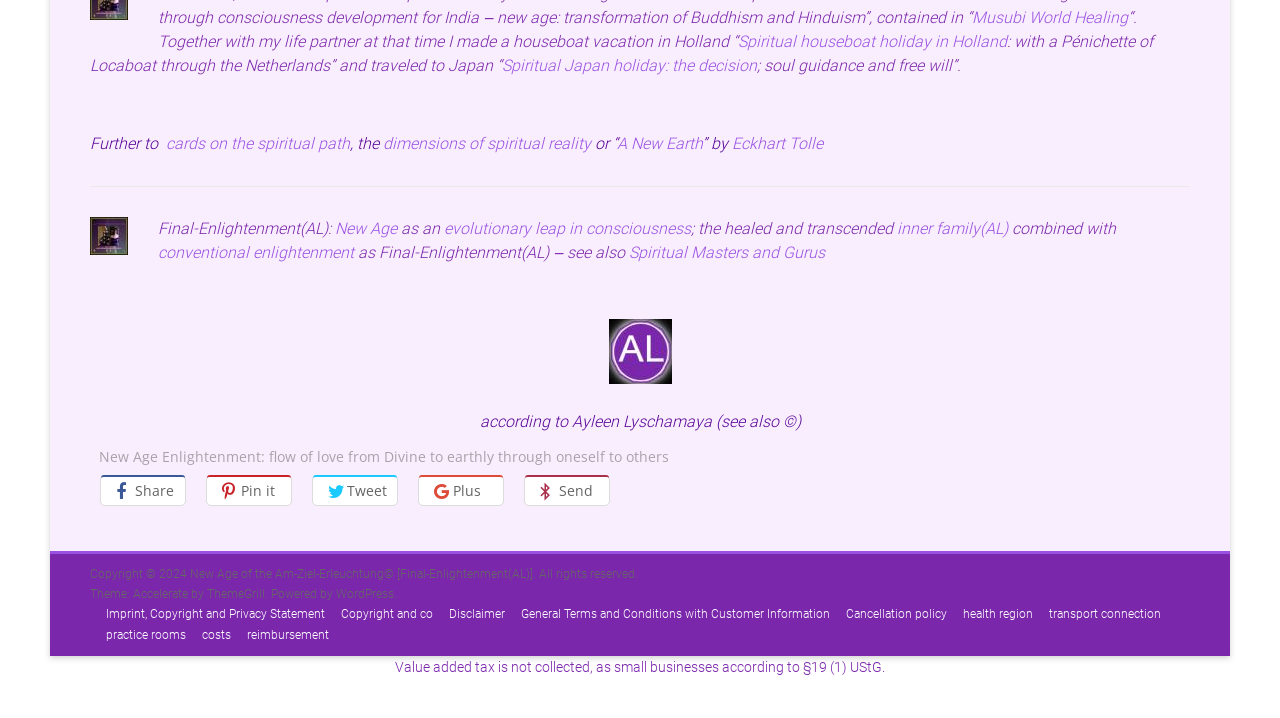Utilize the details in the image to give a detailed response to the question: What is the theme of the webpage?

I found this answer by looking at the link element with the text 'Accelerate' which is located at the bottom of the webpage, indicating that it is the theme of the webpage.